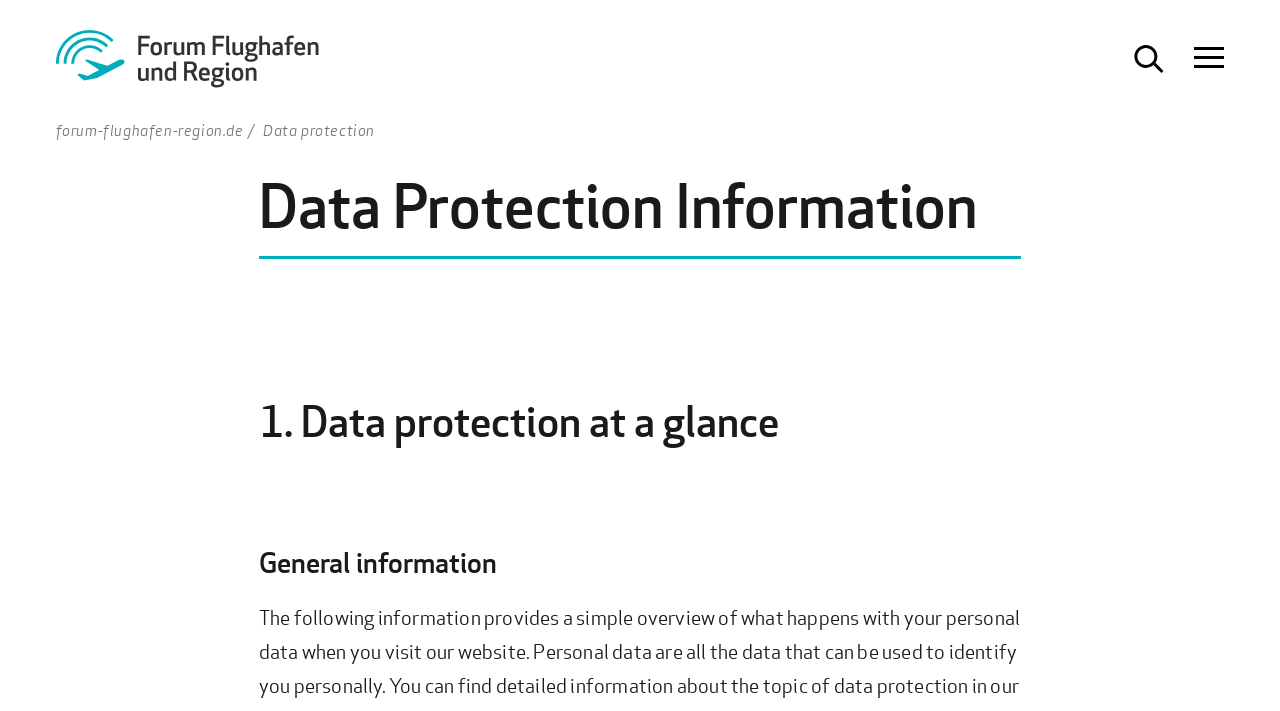Summarize the webpage with intricate details.

The webpage is about data protection, specifically related to Forum Flughafen und Region. At the top, there is a group element that spans almost the entire width of the page, containing a textbox and an image. Below this group, there is a link to "Forum Flughafen und Region" accompanied by an image. 

To the right of this link, there are two buttons, each containing an image. Below these buttons, there is a link to "forum-flughafen-region.de" and a static text element displaying "Data protection". 

The main content of the page is divided into sections, with headings that provide an overview of the data protection information. The first heading is "Data Protection Information", followed by an empty heading, and then "1. Data protection at a glance" and "General information" further down the page.